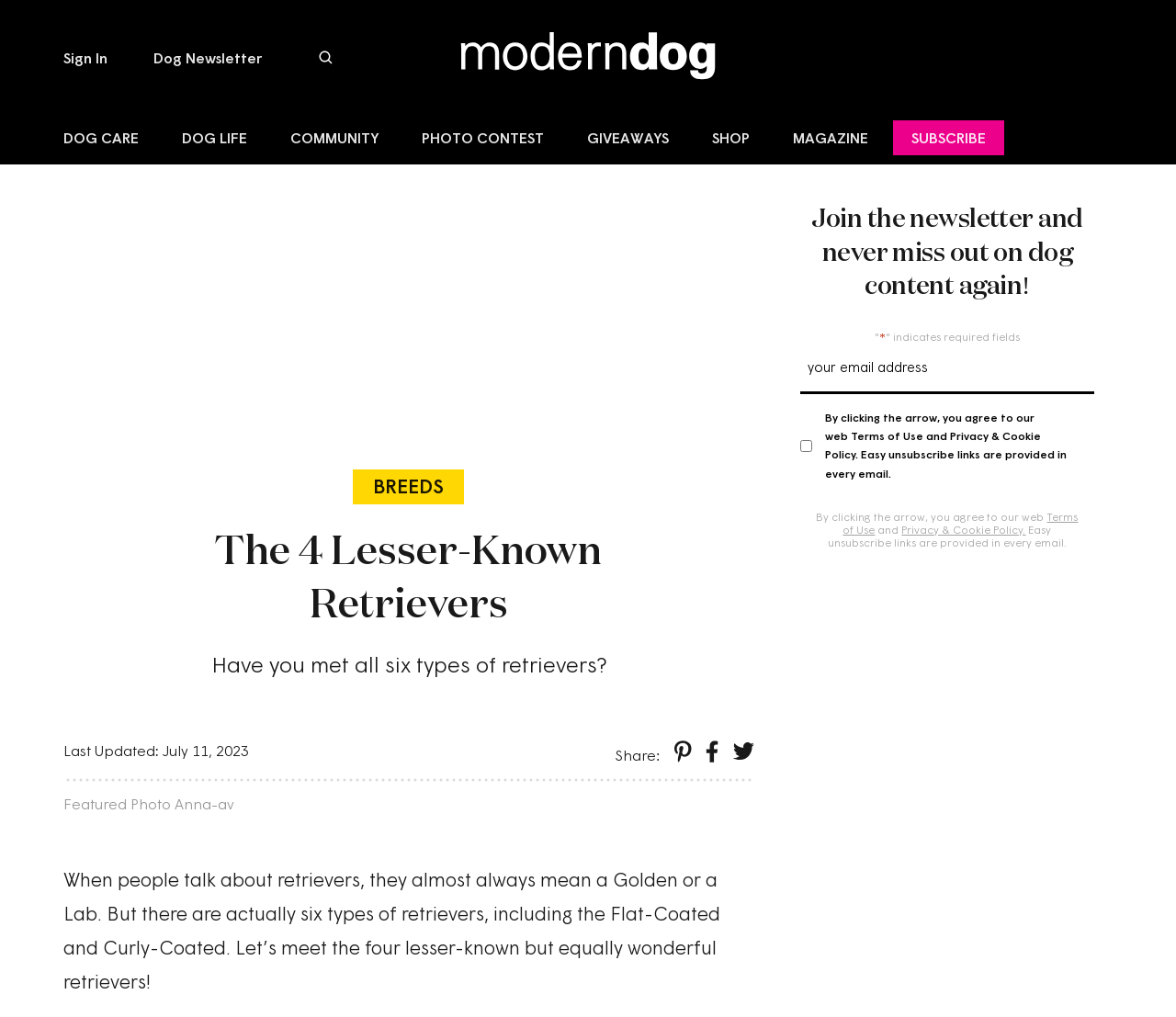Please analyze the image and provide a thorough answer to the question:
How many types of retrievers are there?

The webpage mentions that there are six types of retrievers, including the Flat-Coated and Curly-Coated, in addition to the more well-known Golden and Lab retrievers.